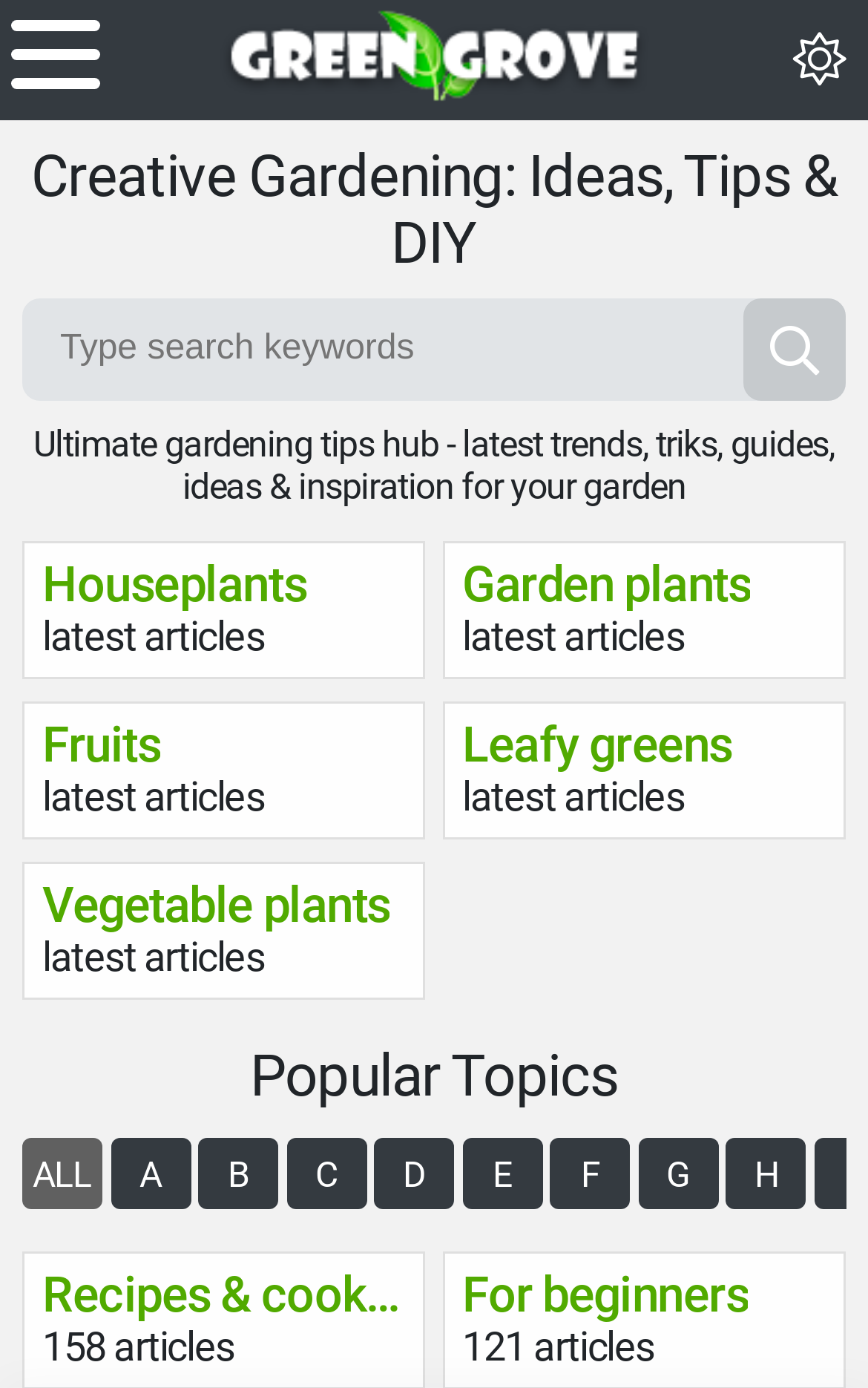What is the main heading displayed on the webpage? Please provide the text.

Creative Gardening: Ideas, Tips & DIY